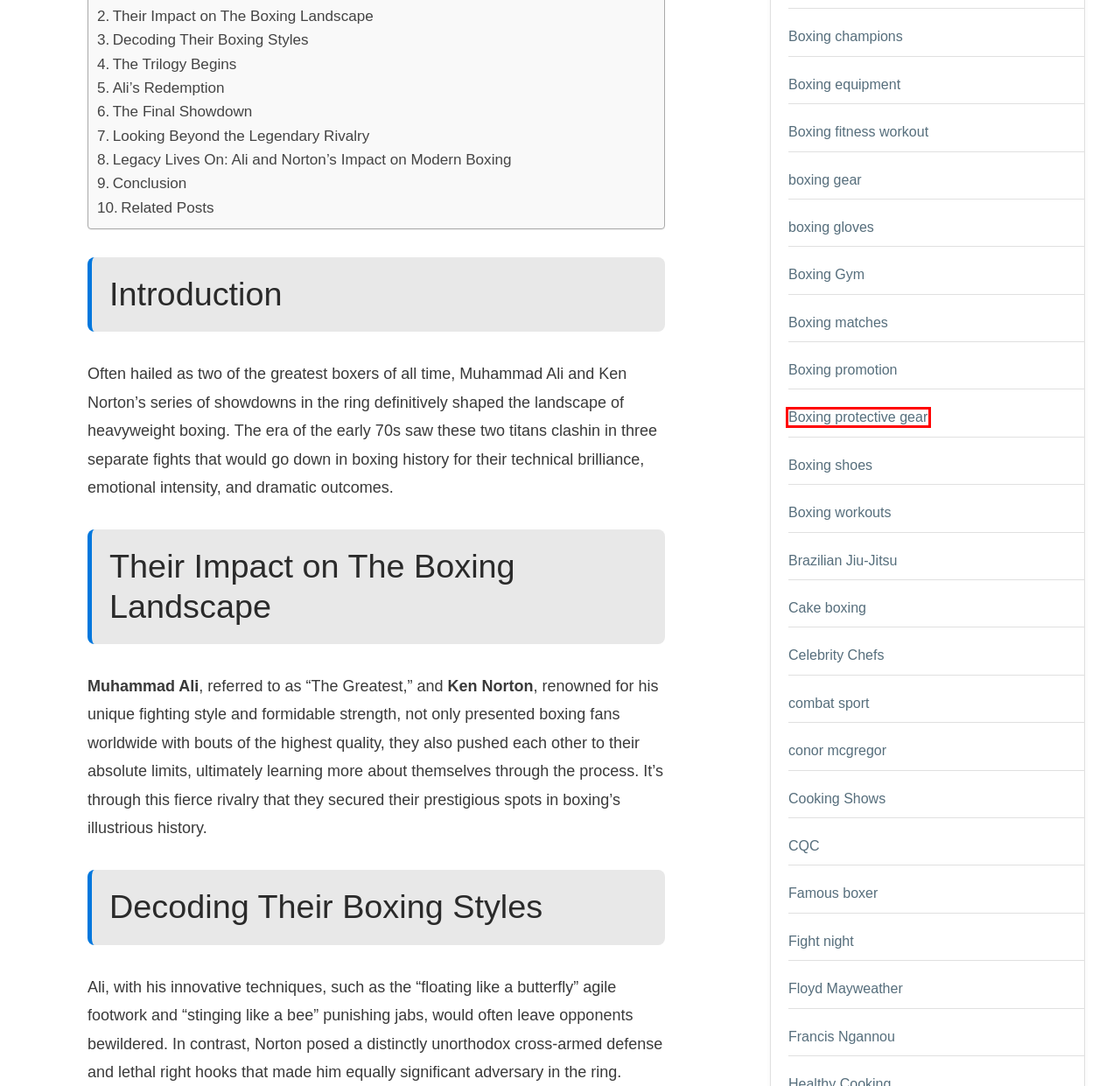Look at the screenshot of a webpage, where a red bounding box highlights an element. Select the best description that matches the new webpage after clicking the highlighted element. Here are the candidates:
A. Boxing fitness workout - Culinary Boxing Knockouts
B. Boxing protective gear - Culinary Boxing Knockouts
C. Celebrity Chefs - Culinary Boxing Knockouts
D. Boxing promotion - Culinary Boxing Knockouts
E. conor mcgregor - Culinary Boxing Knockouts
F. combat sport - Culinary Boxing Knockouts
G. Famous boxer - Culinary Boxing Knockouts
H. Cooking Shows - Culinary Boxing Knockouts

B